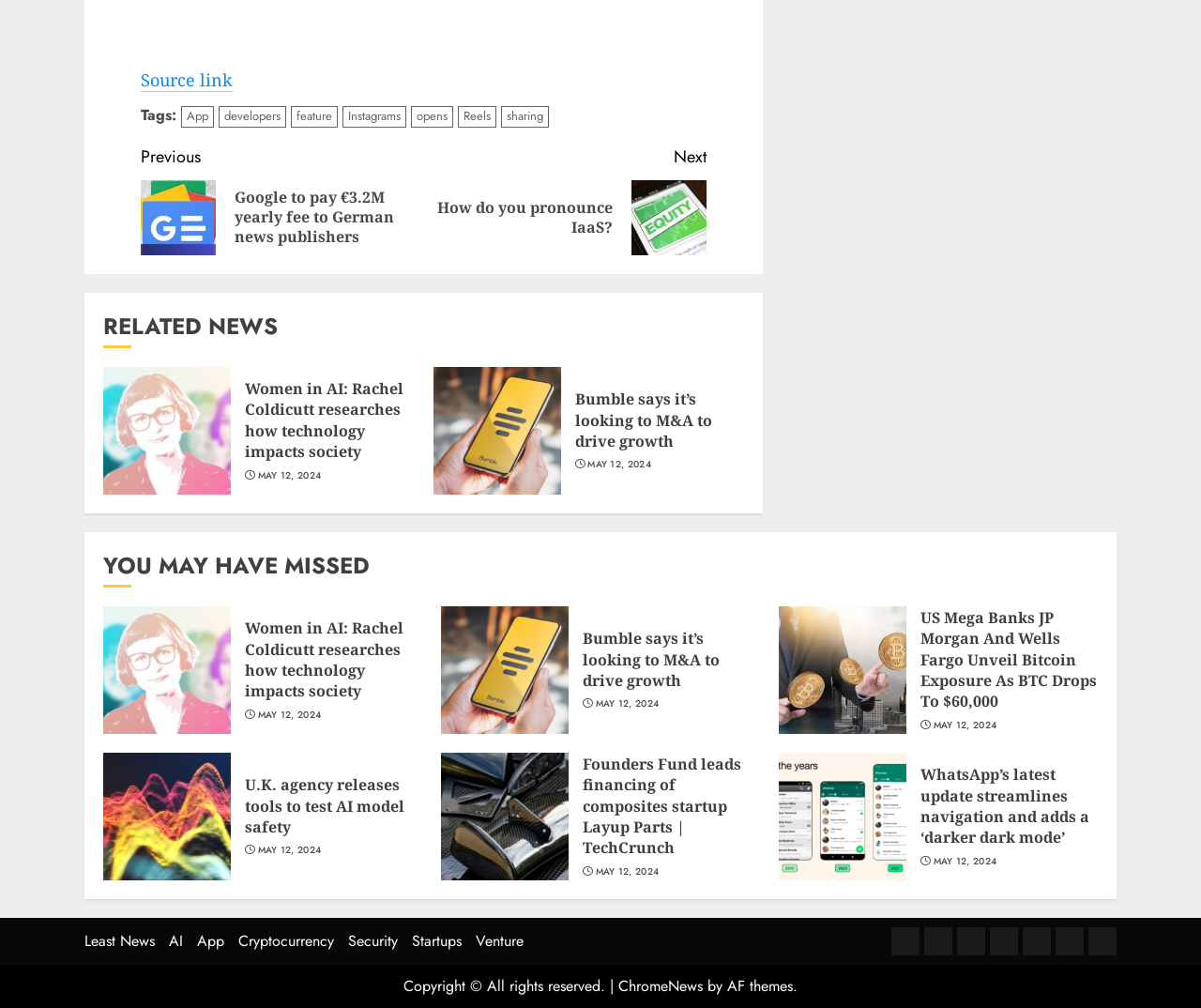Specify the bounding box coordinates for the region that must be clicked to perform the given instruction: "Click on the 'Source link'".

[0.117, 0.068, 0.194, 0.091]